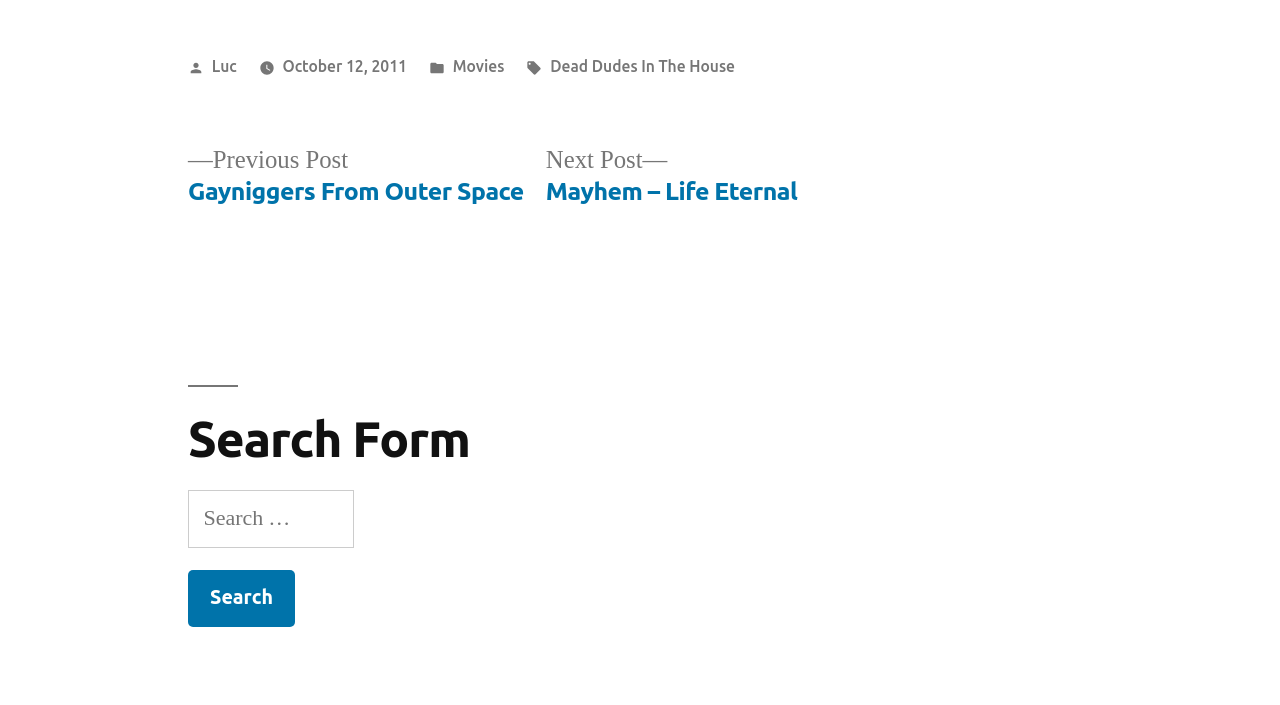Please give a short response to the question using one word or a phrase:
What is the category of the post?

Movies